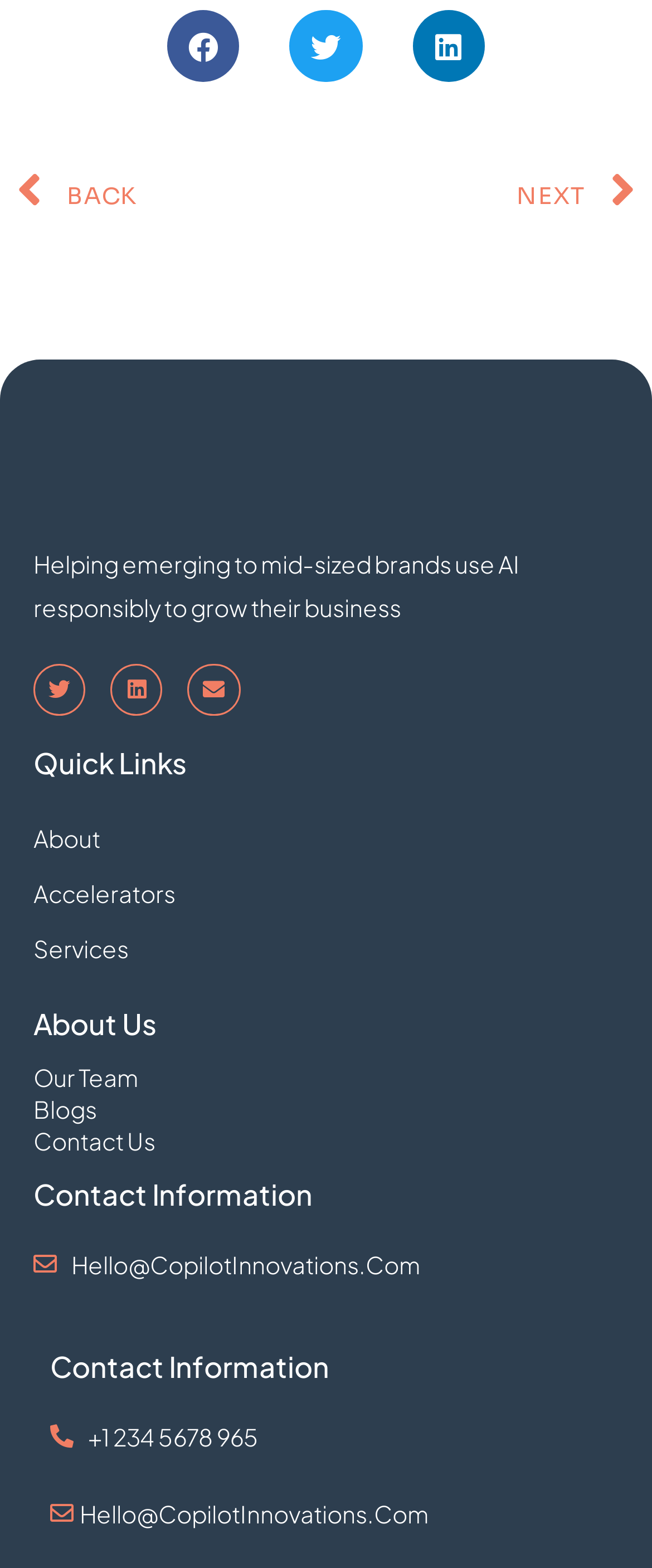Please mark the bounding box coordinates of the area that should be clicked to carry out the instruction: "Contact via email".

[0.051, 0.792, 0.949, 0.82]